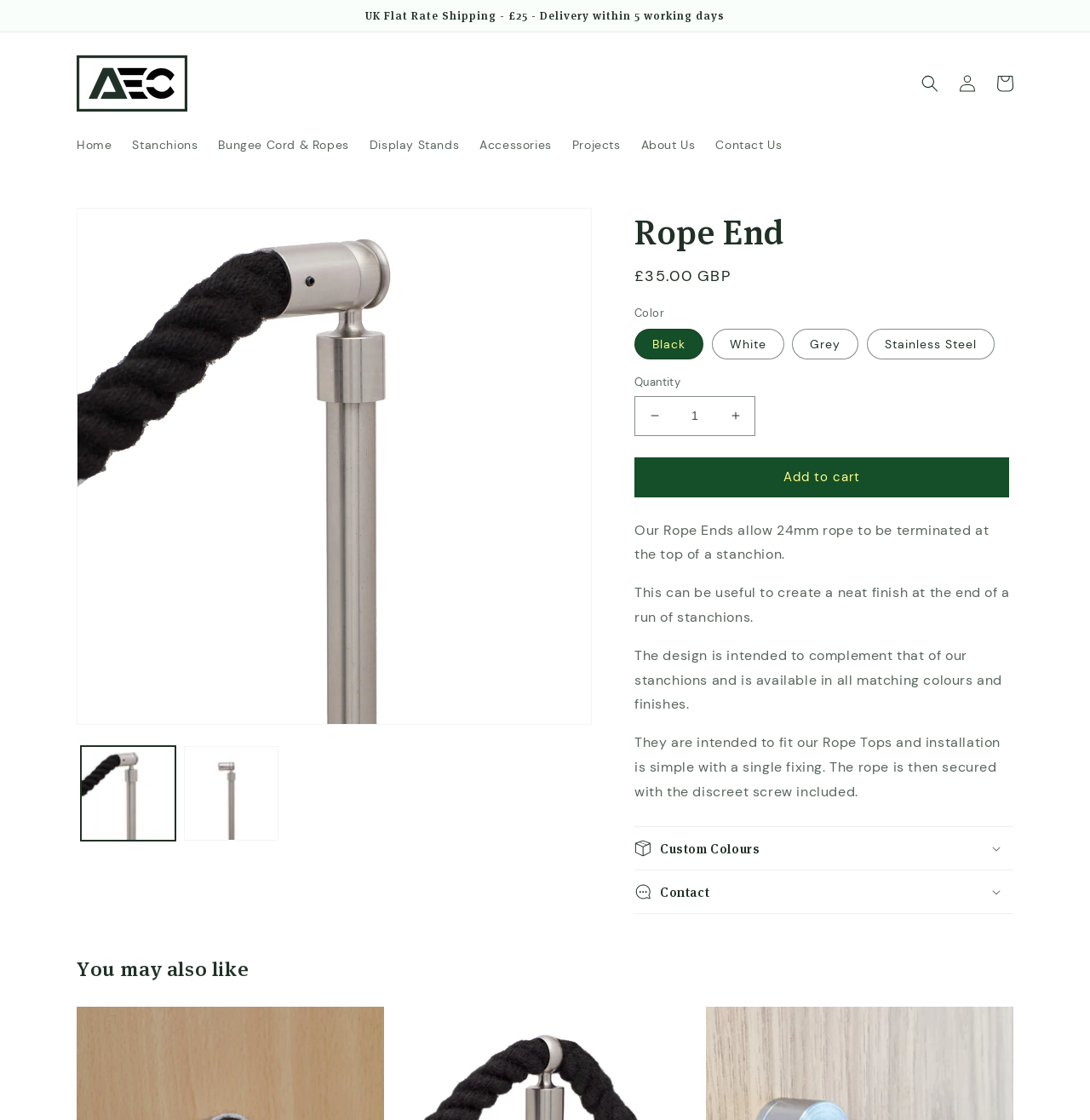Provide a short answer to the following question with just one word or phrase: What is the diameter of the rope that can be terminated?

24mm